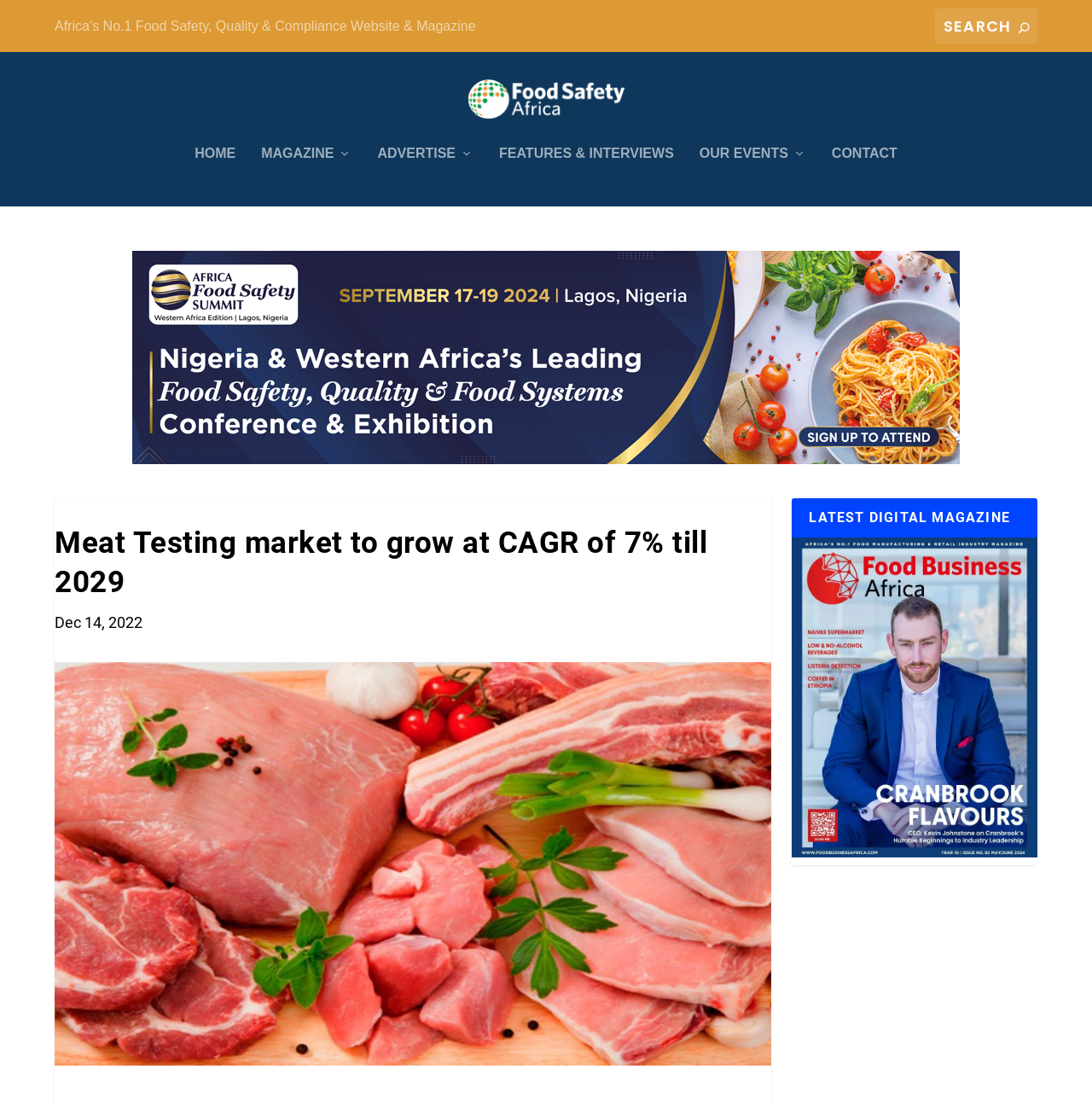Could you indicate the bounding box coordinates of the region to click in order to complete this instruction: "Contact the website".

[0.762, 0.143, 0.822, 0.197]